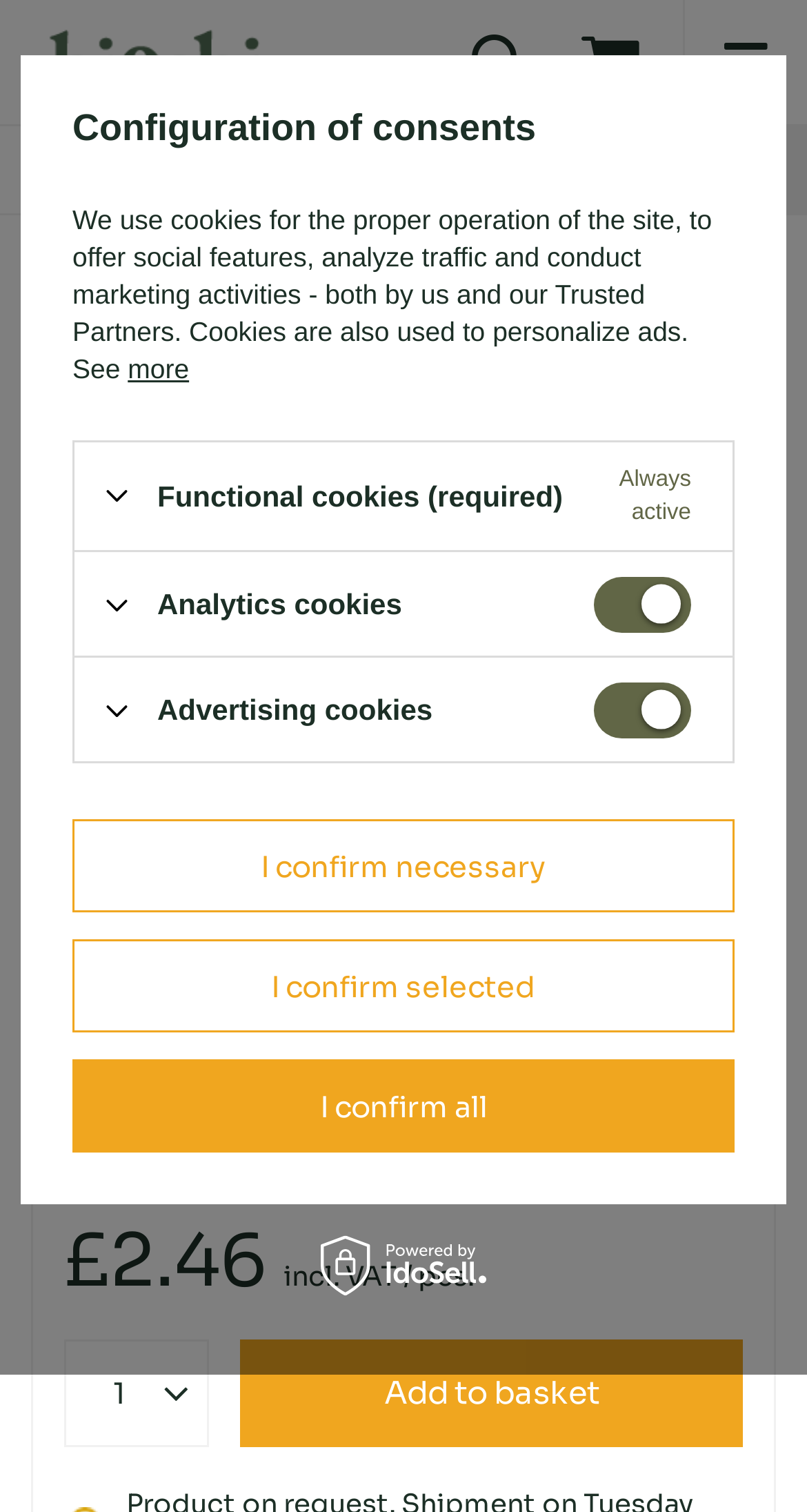Provide the bounding box coordinates for the specified HTML element described in this description: "I confirm all". The coordinates should be four float numbers ranging from 0 to 1, in the format [left, top, right, bottom].

[0.09, 0.701, 0.91, 0.762]